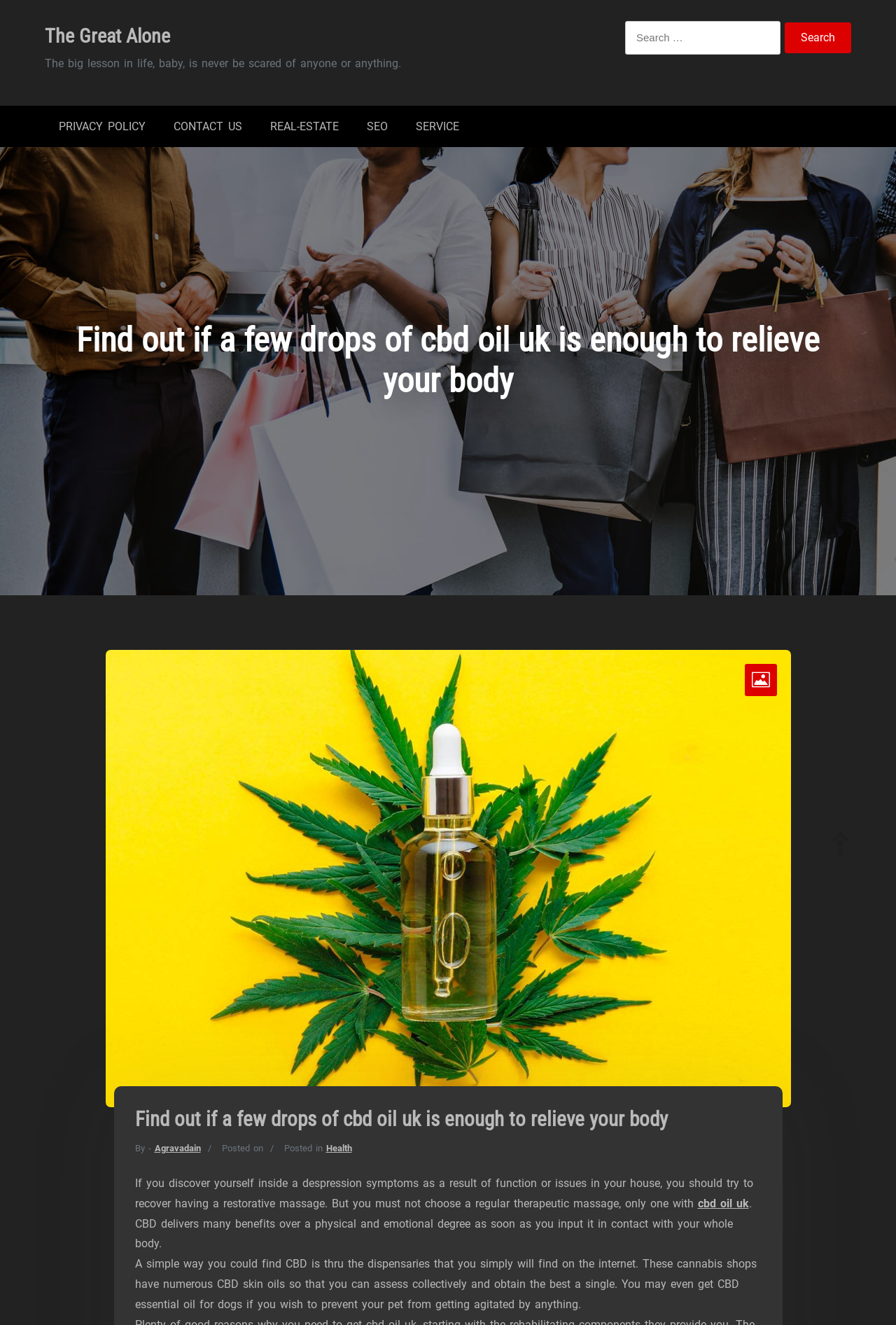What is the category of the article?
Provide a detailed answer to the question, using the image to inform your response.

The article's category is mentioned in the metadata table, which indicates that the article belongs to the 'Health' category. This suggests that the article is related to health and wellness.